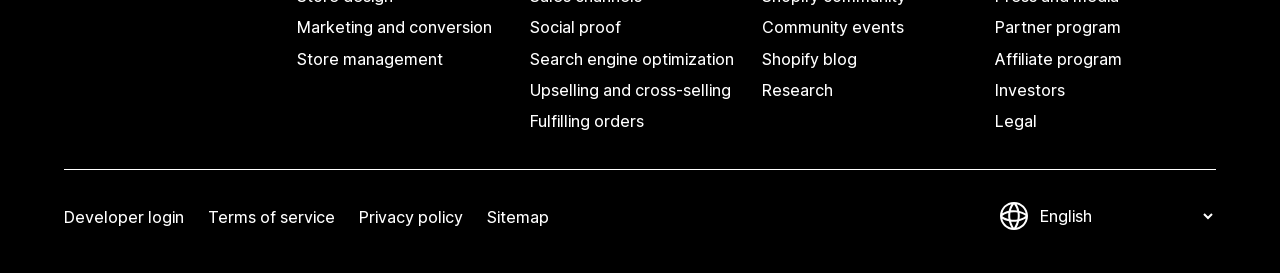What is the first link on the left side?
Look at the screenshot and give a one-word or phrase answer.

Marketing and conversion